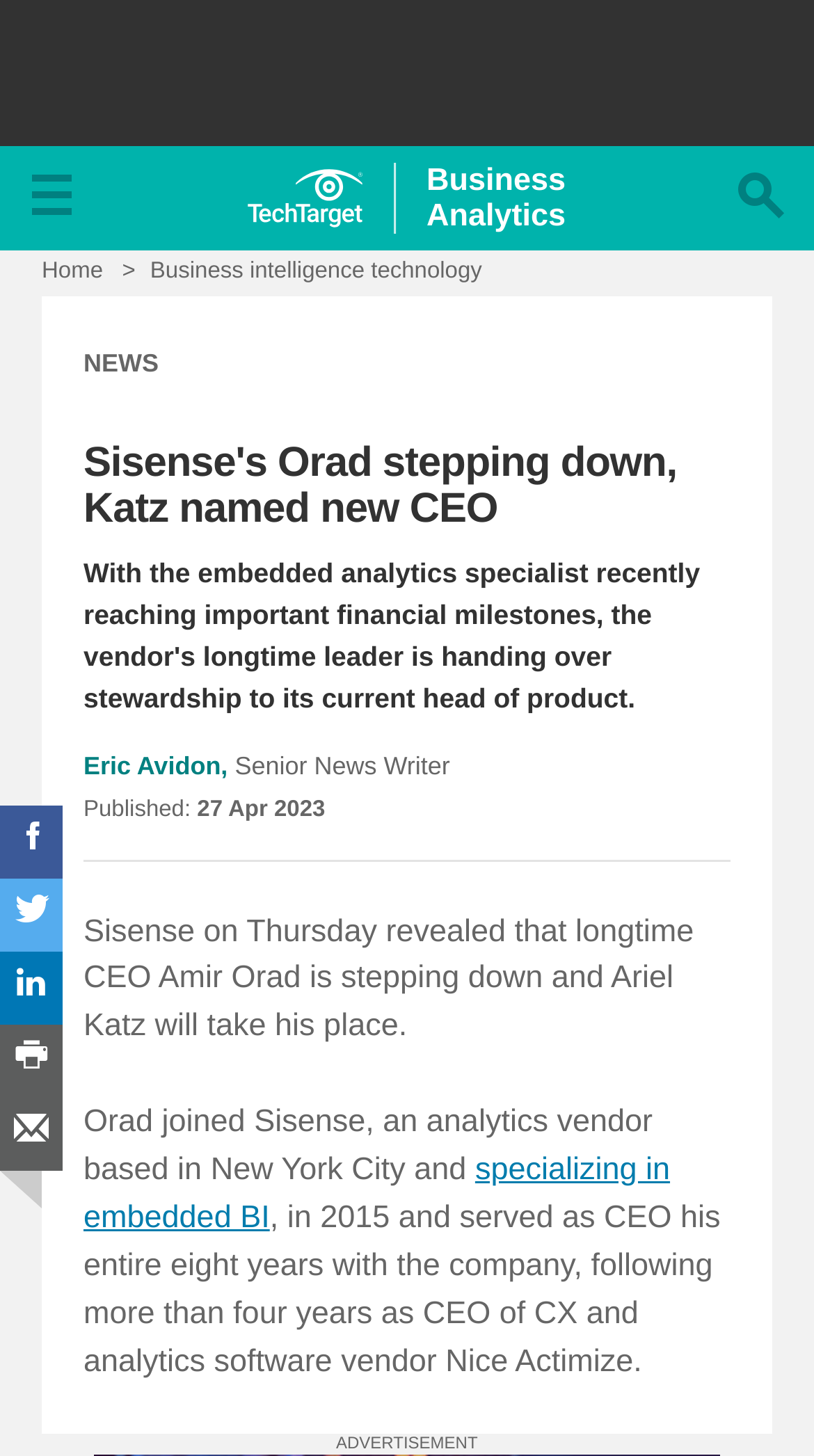Please answer the following question using a single word or phrase: 
What is the category of the article?

Business